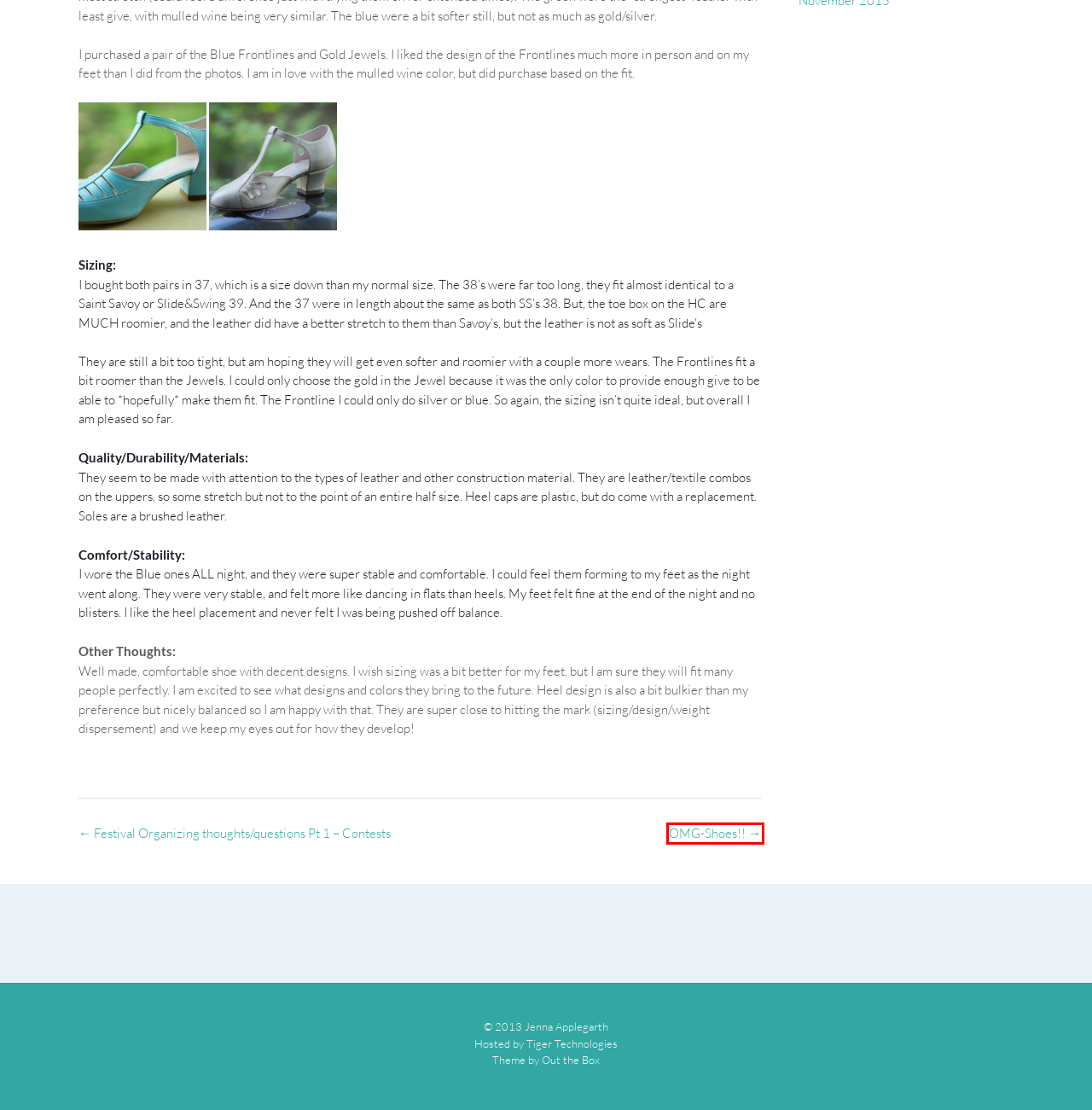Look at the screenshot of the webpage and find the element within the red bounding box. Choose the webpage description that best fits the new webpage that will appear after clicking the element. Here are the candidates:
A. Home - Out the Box
B. December 2016 – Jenna Applegarth
C. Tiger Technologies: Reliable Web Hosting with a Free Domain Name
D. Blog – Jenna Applegarth
E. OMG-Shoes!! – Jenna Applegarth
F. Calendar – Jenna Applegarth
G. March 2016 – Jenna Applegarth
H. January 2019 – Jenna Applegarth

E